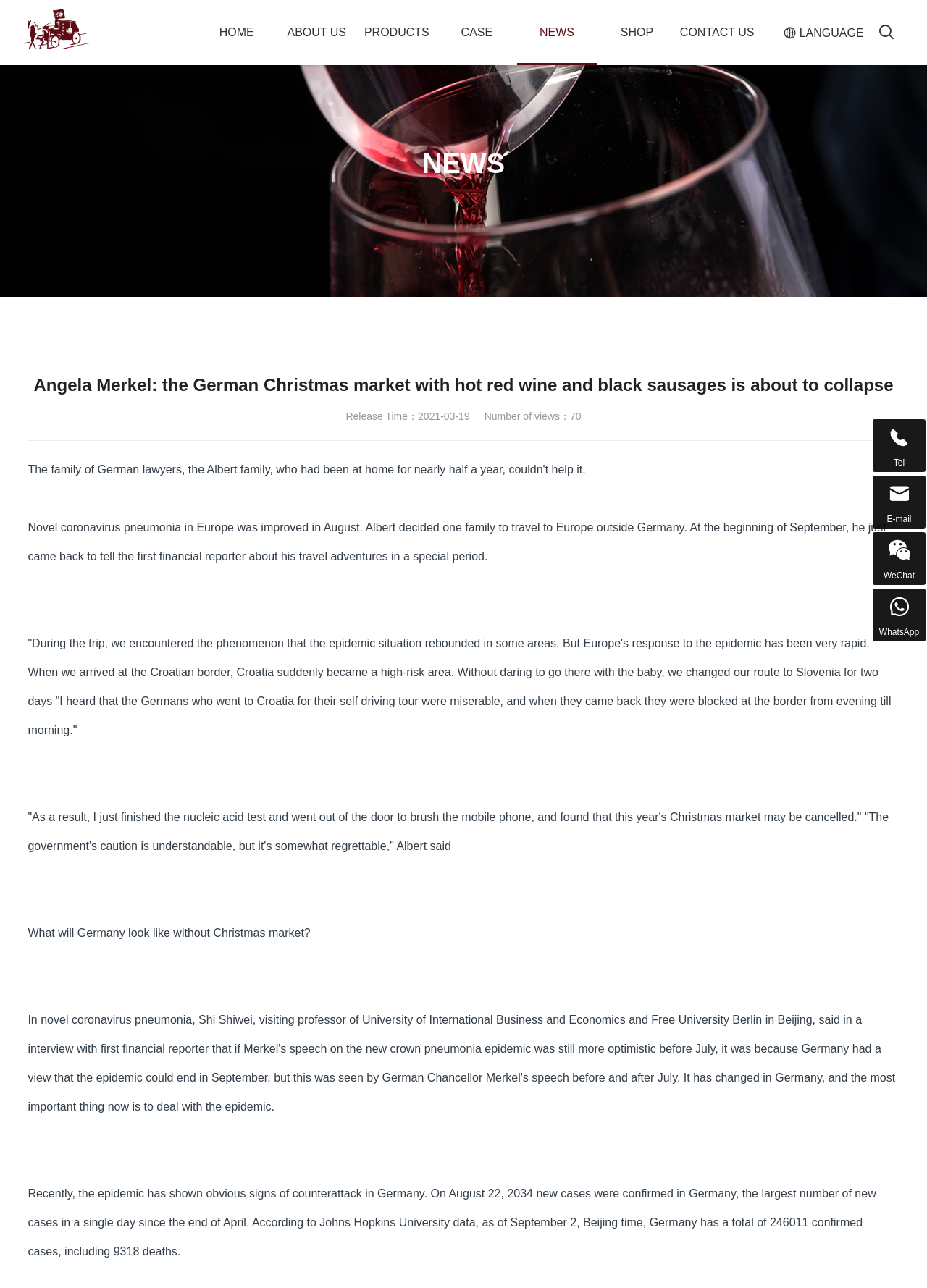Locate the bounding box coordinates of the area that needs to be clicked to fulfill the following instruction: "Click the HOME link". The coordinates should be in the format of four float numbers between 0 and 1, namely [left, top, right, bottom].

[0.212, 0.0, 0.298, 0.051]